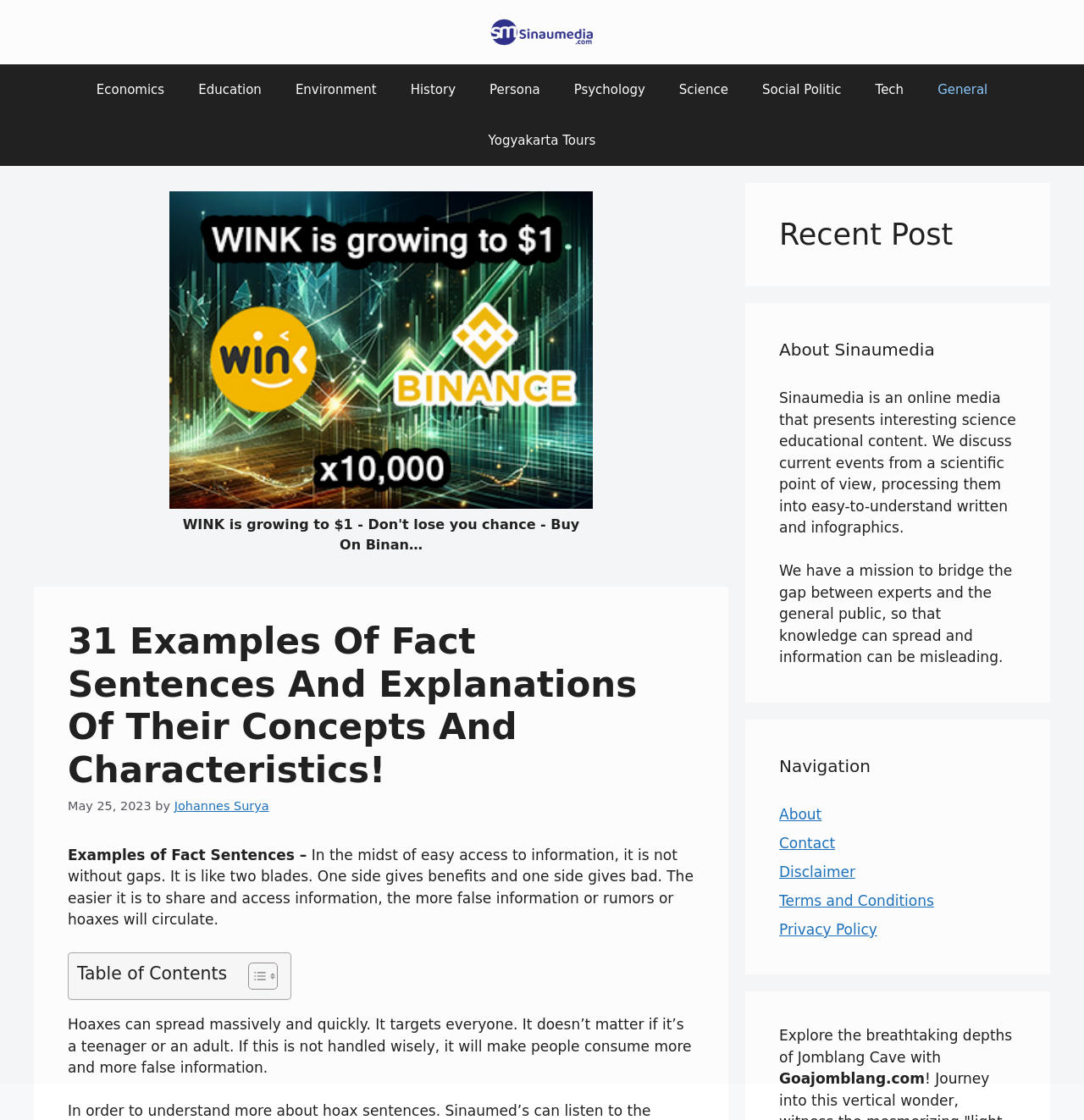Locate the bounding box coordinates of the item that should be clicked to fulfill the instruction: "Click on the 'Economics' link".

[0.073, 0.058, 0.167, 0.103]